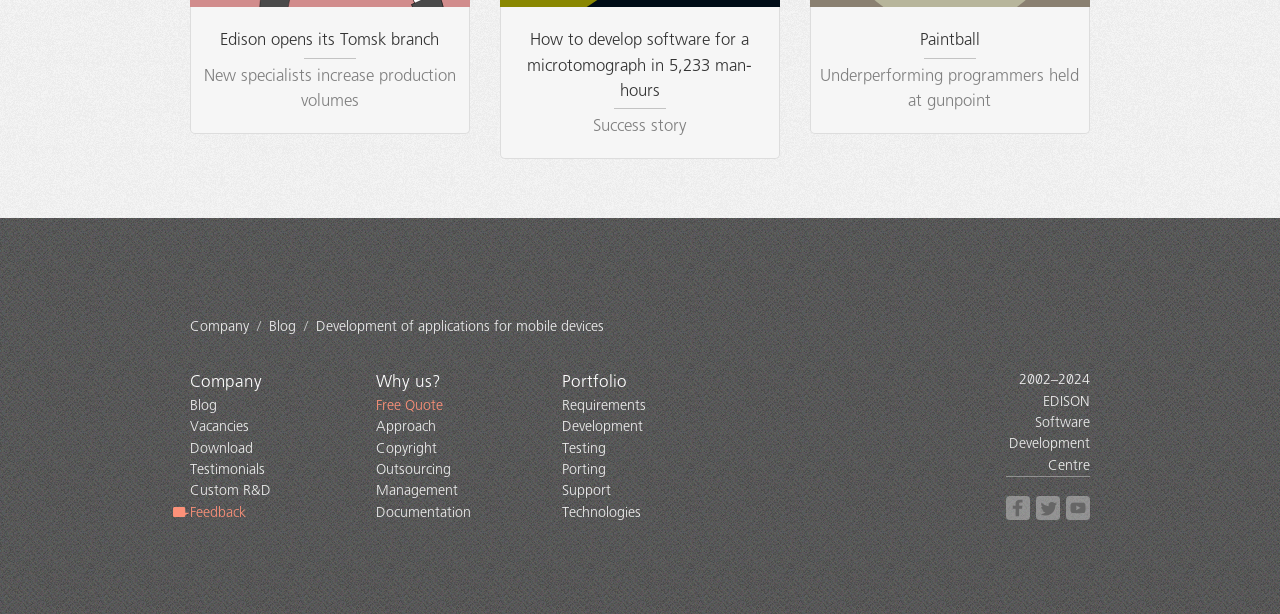With reference to the screenshot, provide a detailed response to the question below:
What is the name of the company's development centre?

The link 'EDISON Software Development Centre' at the bottom of the webpage indicates the name of the company's development centre.